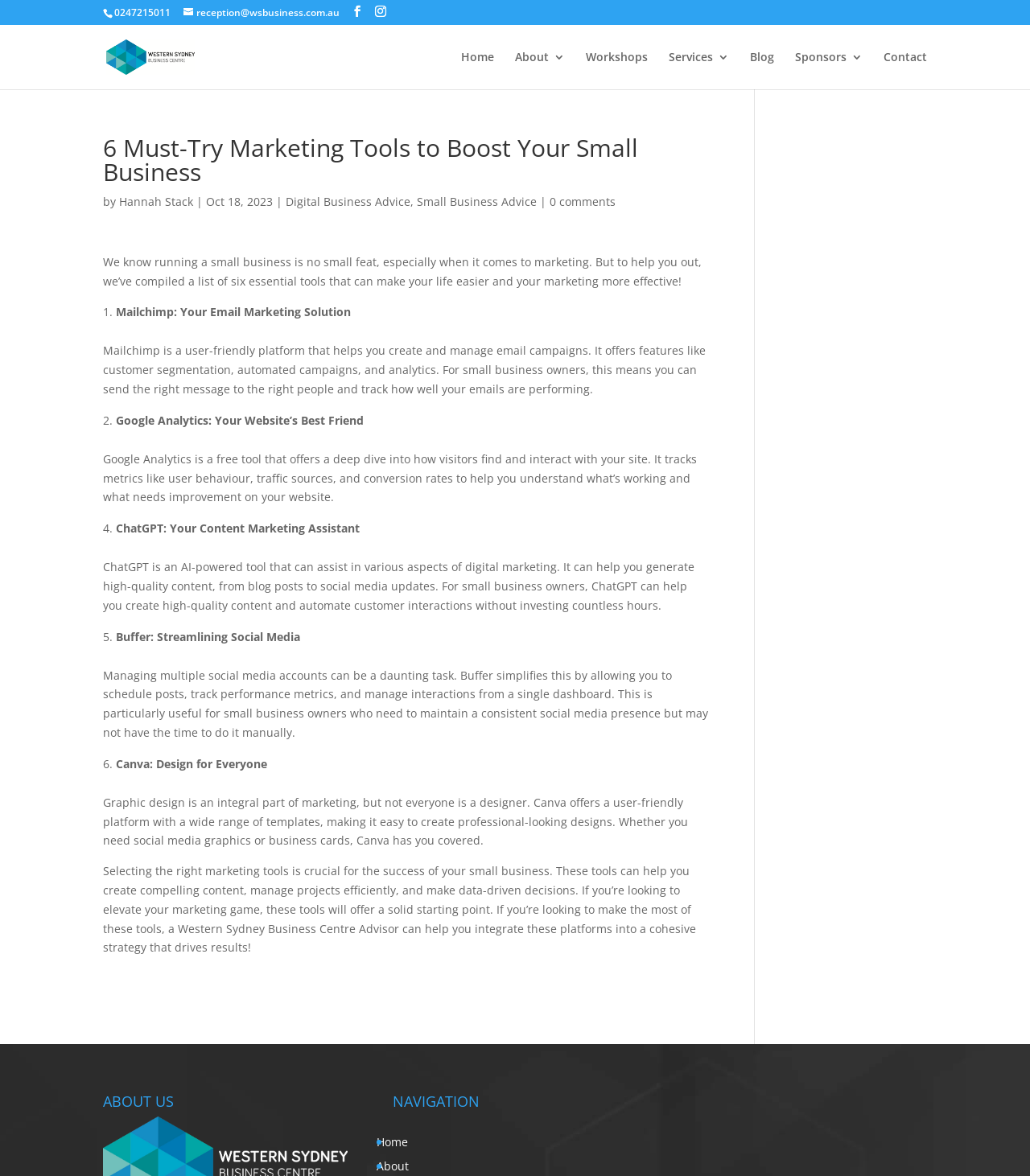Explain the contents of the webpage comprehensively.

This webpage is about marketing tools for small businesses. At the top, there is a phone number "0247215011" and an email address "reception@wsbusiness.com.au" on the left, followed by two social media icons on the right. Below them, there is a logo of "Western Sydney Business" with a link to the website.

The main content of the webpage is an article titled "6 Must-Try Marketing Tools to Boost Your Small Business" written by Hannah Stack on October 18, 2023. The article is categorized under "Digital Business Advice" and "Small Business Advice". There are no comments on the article.

The article starts with an introduction explaining the challenges of marketing for small businesses and the importance of using the right tools. It then lists six essential marketing tools, each with a brief description of its features and benefits. The tools are: Mailchimp for email marketing, Google Analytics for website analysis, ChatGPT for content marketing, Buffer for social media management, and Canva for graphic design.

Each tool is described in a separate section with a heading, a brief summary, and a list marker (1. to 6.). The descriptions explain how each tool can help small business owners with their marketing efforts.

At the bottom of the article, there is a conclusion summarizing the importance of selecting the right marketing tools and offering the assistance of a Western Sydney Business Centre Advisor to integrate these tools into a cohesive strategy.

On the right side of the webpage, there is a navigation menu with links to "Home", "About", "Workshops", "Services", "Blog", "Sponsors", and "Contact". At the very bottom, there are two sections: "ABOUT US" and "NAVIGATION" with links to "Home" and "About".